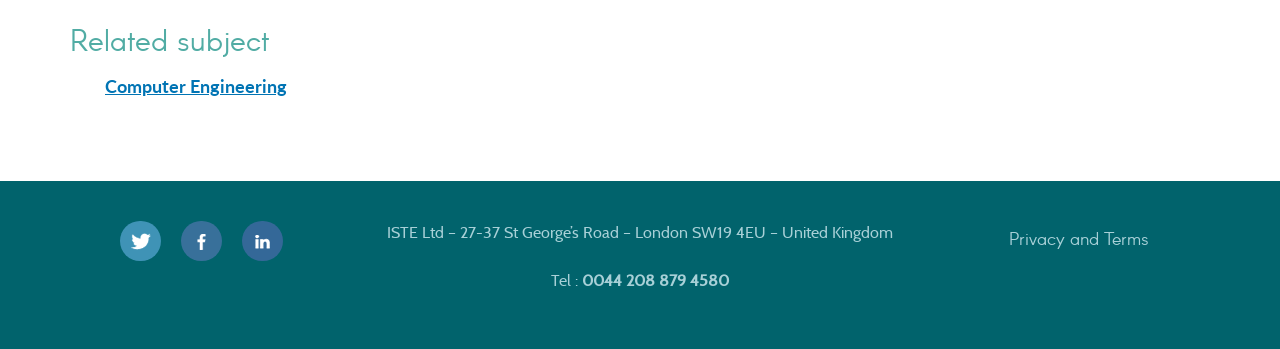Identify the bounding box for the UI element that is described as follows: "Privacy and Terms".

[0.788, 0.65, 0.897, 0.713]